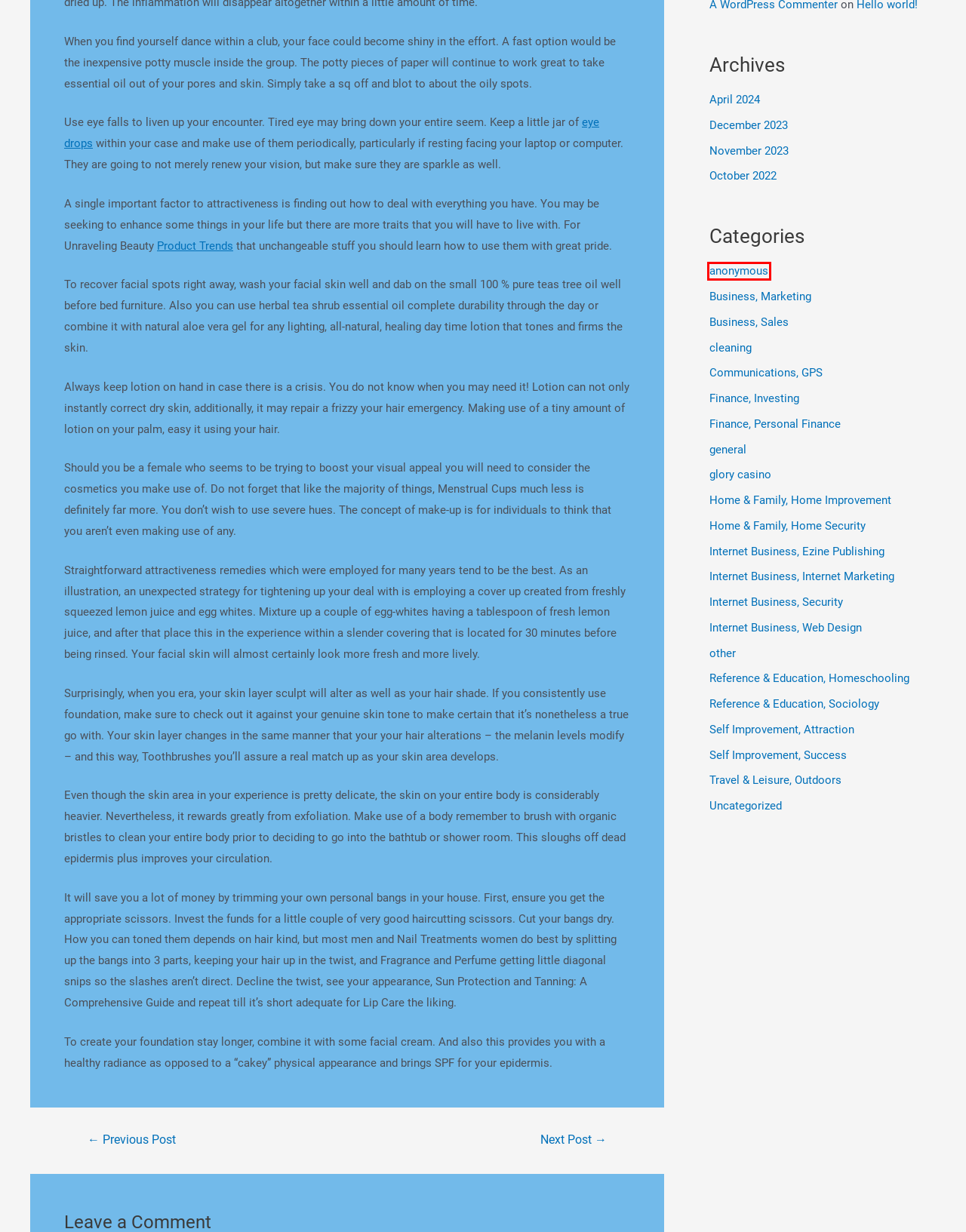Look at the screenshot of a webpage where a red bounding box surrounds a UI element. Your task is to select the best-matching webpage description for the new webpage after you click the element within the bounding box. The available options are:
A. general – A MORNING CALL
B. Self Improvement, Success – A MORNING CALL
C. Internet Business, Security – A MORNING CALL
D. Finance, Personal Finance – A MORNING CALL
E. Business, Sales – A MORNING CALL
F. Self Improvement, Attraction – A MORNING CALL
G. anonymous – A MORNING CALL
H. November 2023 – A MORNING CALL

G